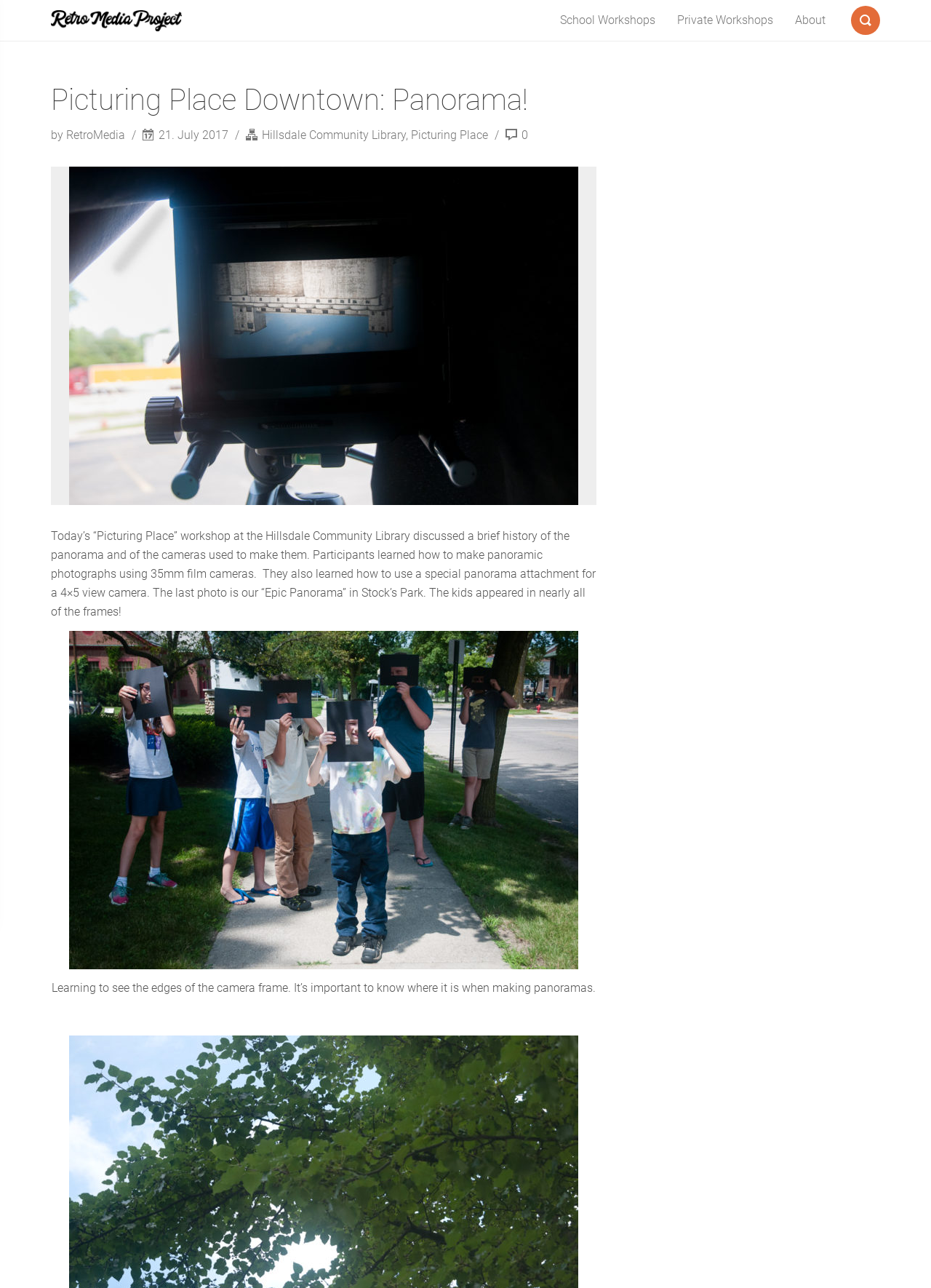What is the name of the library mentioned?
Based on the image, give a concise answer in the form of a single word or short phrase.

Hillsdale Community Library